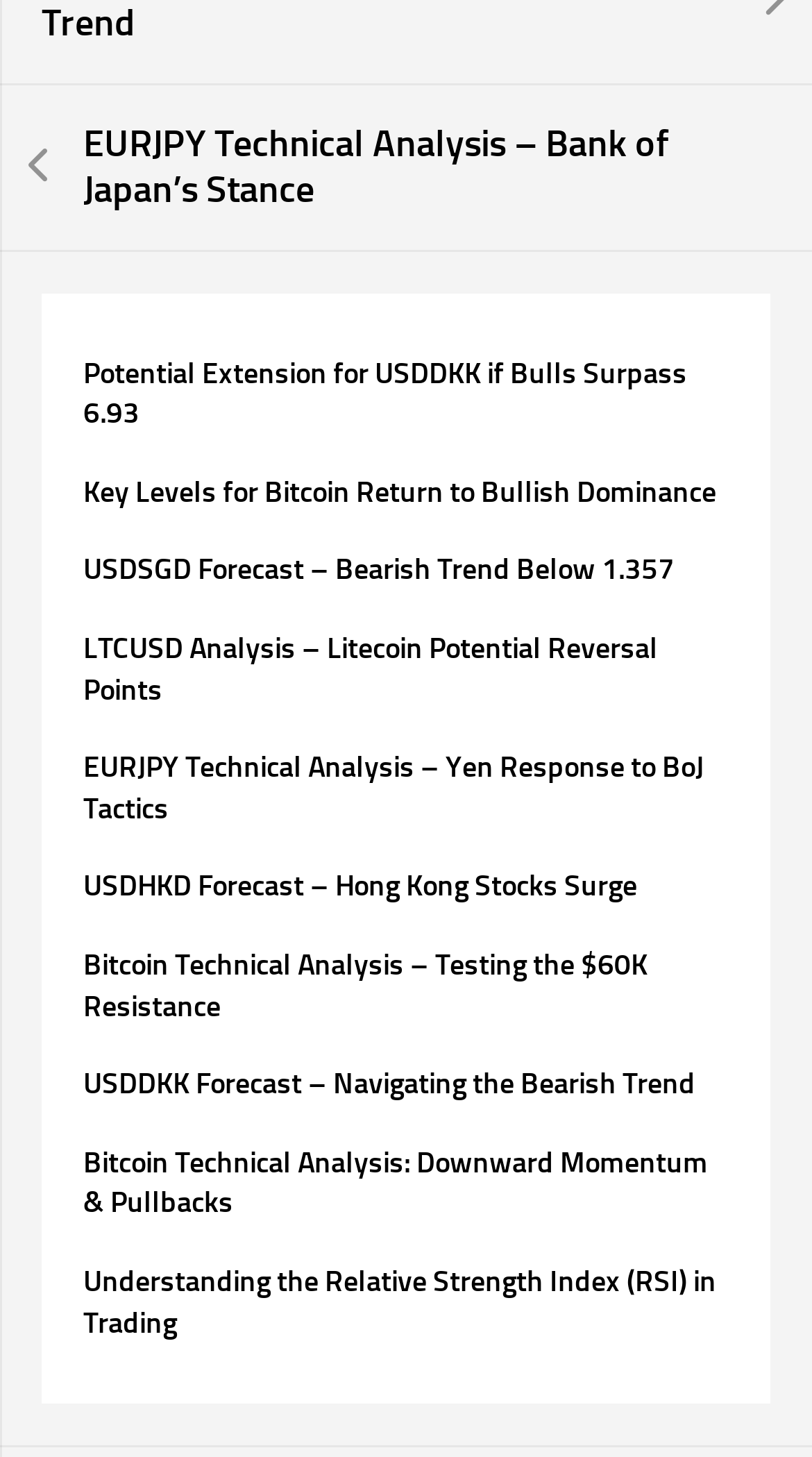Please determine the bounding box coordinates of the element's region to click in order to carry out the following instruction: "Analyze Litecoin Potential Reversal Points". The coordinates should be four float numbers between 0 and 1, i.e., [left, top, right, bottom].

[0.103, 0.433, 0.81, 0.485]